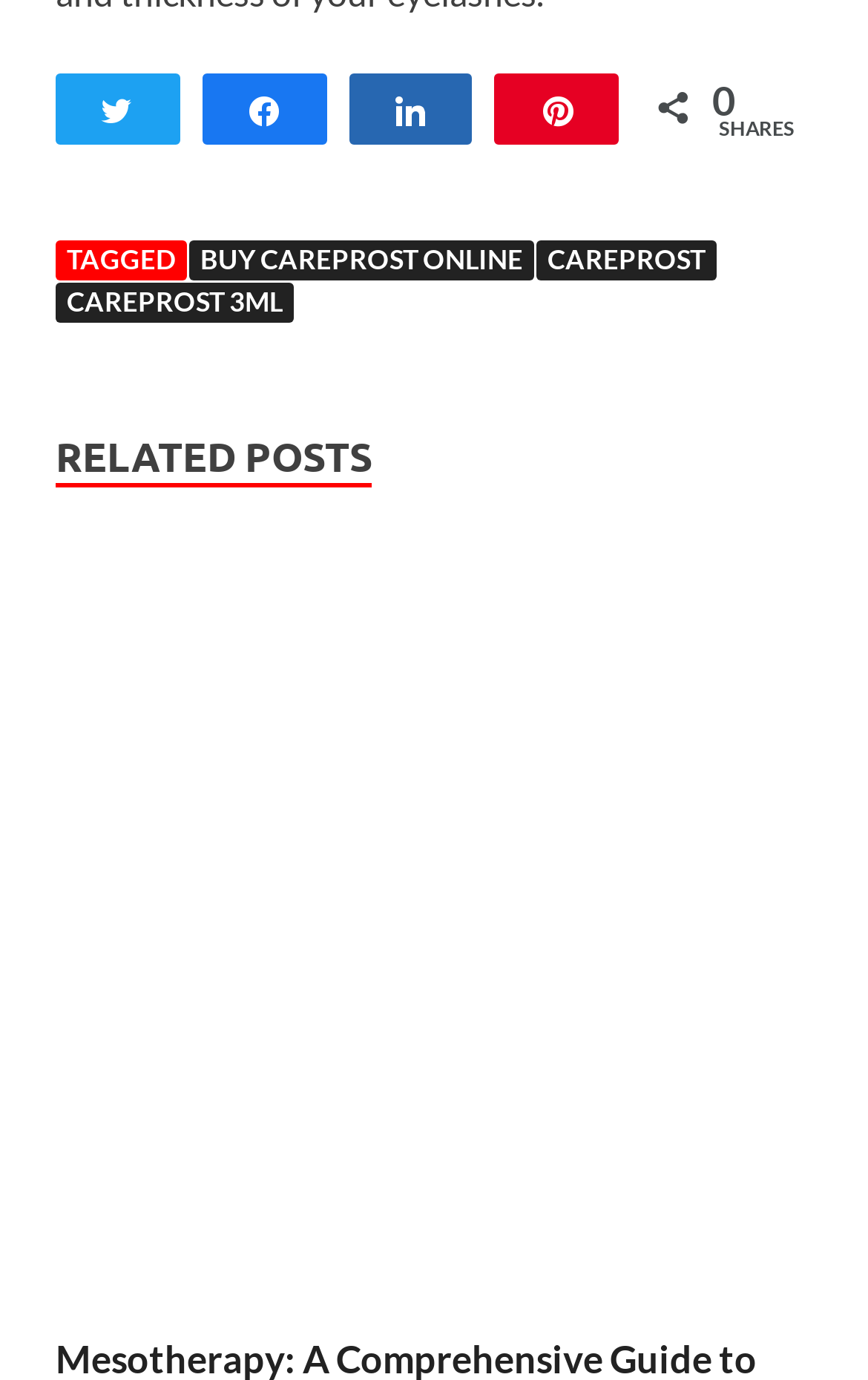Answer the question below using just one word or a short phrase: 
What is the title of the section below the social media sharing options?

SHARES